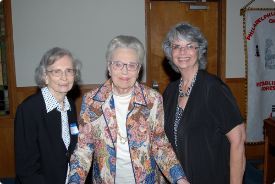Describe all the elements visible in the image meticulously.

This image captures a warm moment featuring three women, smiling and standing closely together. On the left, an older woman with glasses wears a black and white patterned blouse. The centerpiece is another older lady, dressed in a colorful, patterned blazer that brightens the scene. She exudes elegance, complemented by her glasses and neat hairstyle. On the right, the third woman, slightly younger, sports a dark top and has styled gray hair. The backdrop hints at a community or familial gathering, likely within a cozy, indoor setting, with wooden elements and soft lighting contributing to the inviting atmosphere. Their expressions radiate joy and togetherness, suggesting a meaningful connection among them.